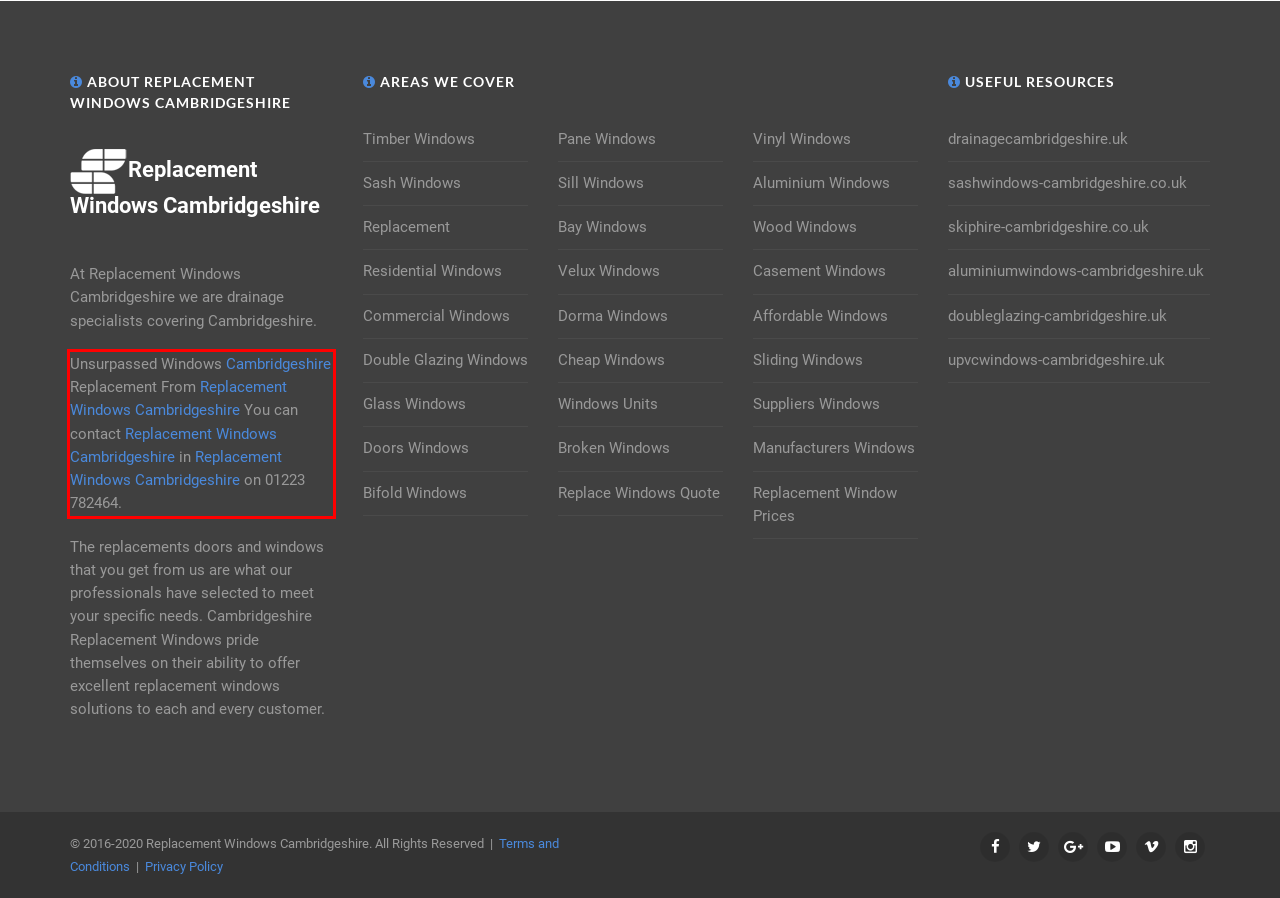Identify and transcribe the text content enclosed by the red bounding box in the given screenshot.

Unsurpassed Windows Cambridgeshire Replacement From Replacement Windows Cambridgeshire You can contact Replacement Windows Cambridgeshire in Replacement Windows Cambridgeshire on 01223 782464.